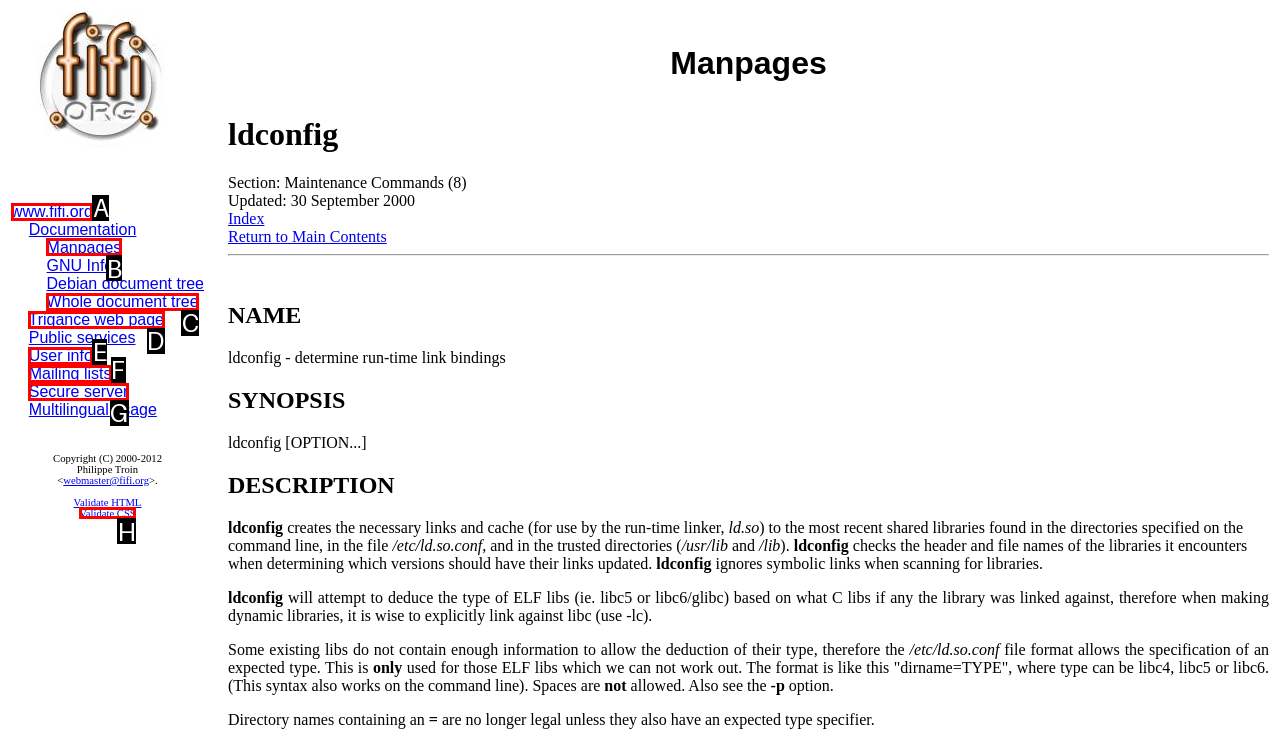Select the letter associated with the UI element you need to click to perform the following action: Visit the 'Manpages' page
Reply with the correct letter from the options provided.

B